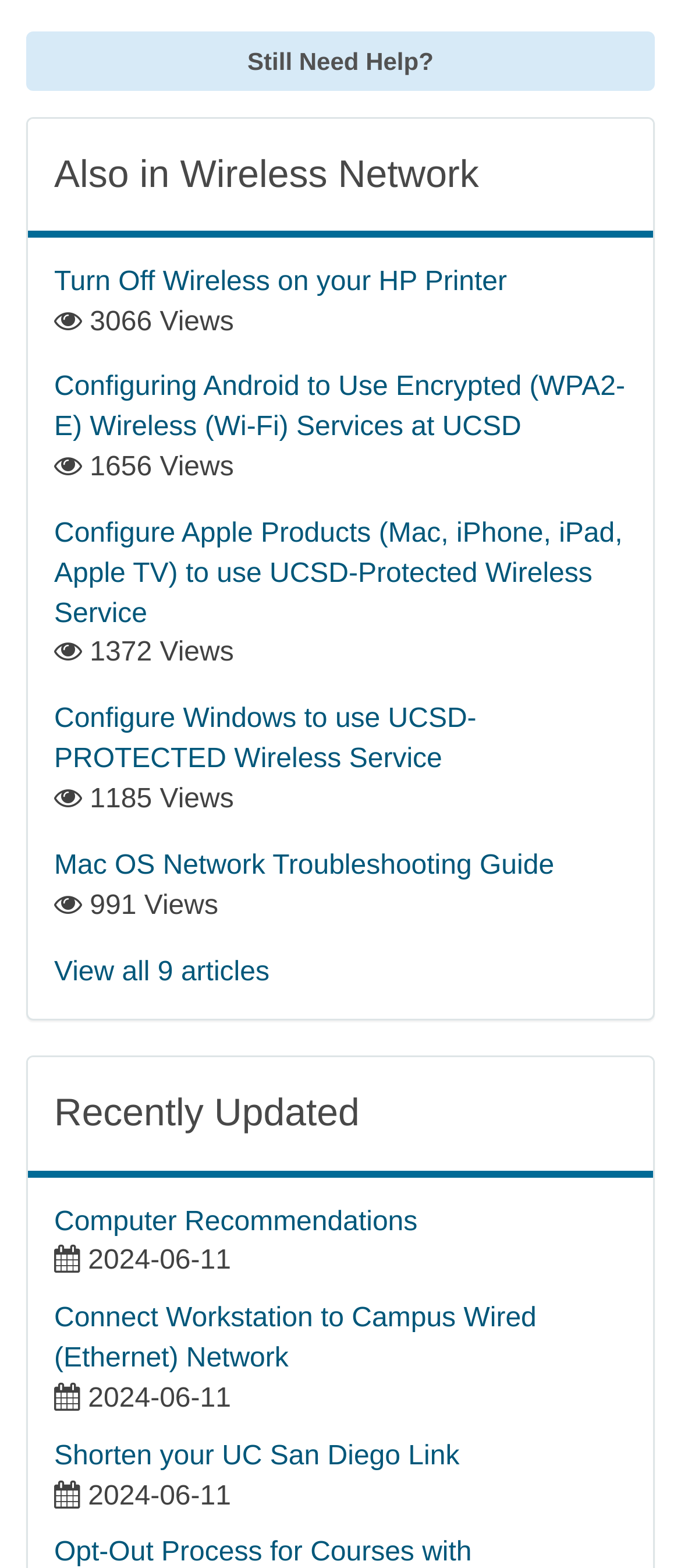For the given element description Computer Recommendations, determine the bounding box coordinates of the UI element. The coordinates should follow the format (top-left x, top-left y, bottom-right x, bottom-right y) and be within the range of 0 to 1.

[0.079, 0.77, 0.613, 0.788]